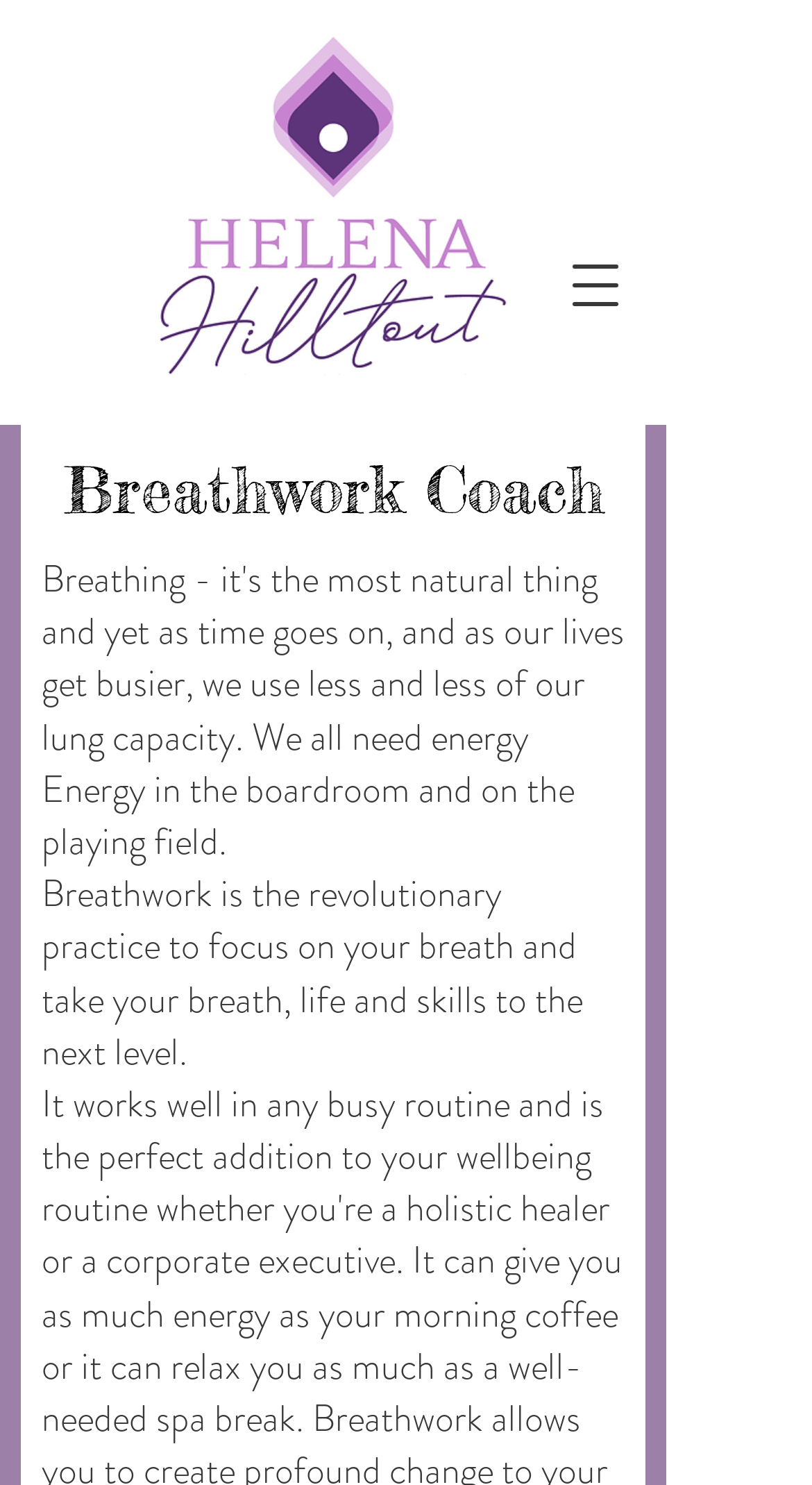Given the description of the UI element: "aria-label="Open navigation menu"", predict the bounding box coordinates in the form of [left, top, right, bottom], with each value being a float between 0 and 1.

[0.669, 0.157, 0.797, 0.227]